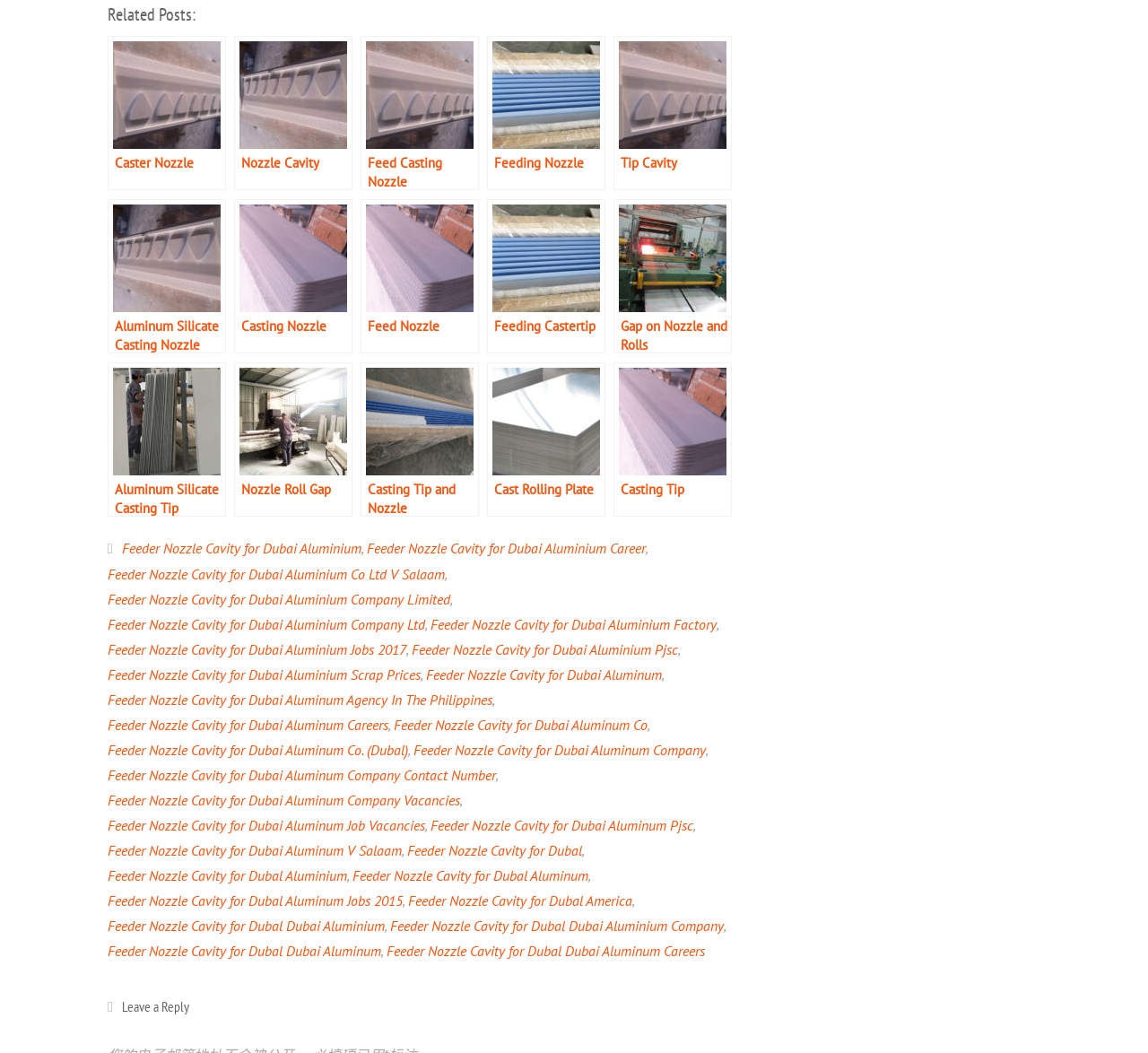Is there a 'Leave a Reply' section?
Provide a detailed and extensive answer to the question.

I found a heading element with the text 'Leave a Reply' at the bottom of the page, which indicates a 'Leave a Reply' section.